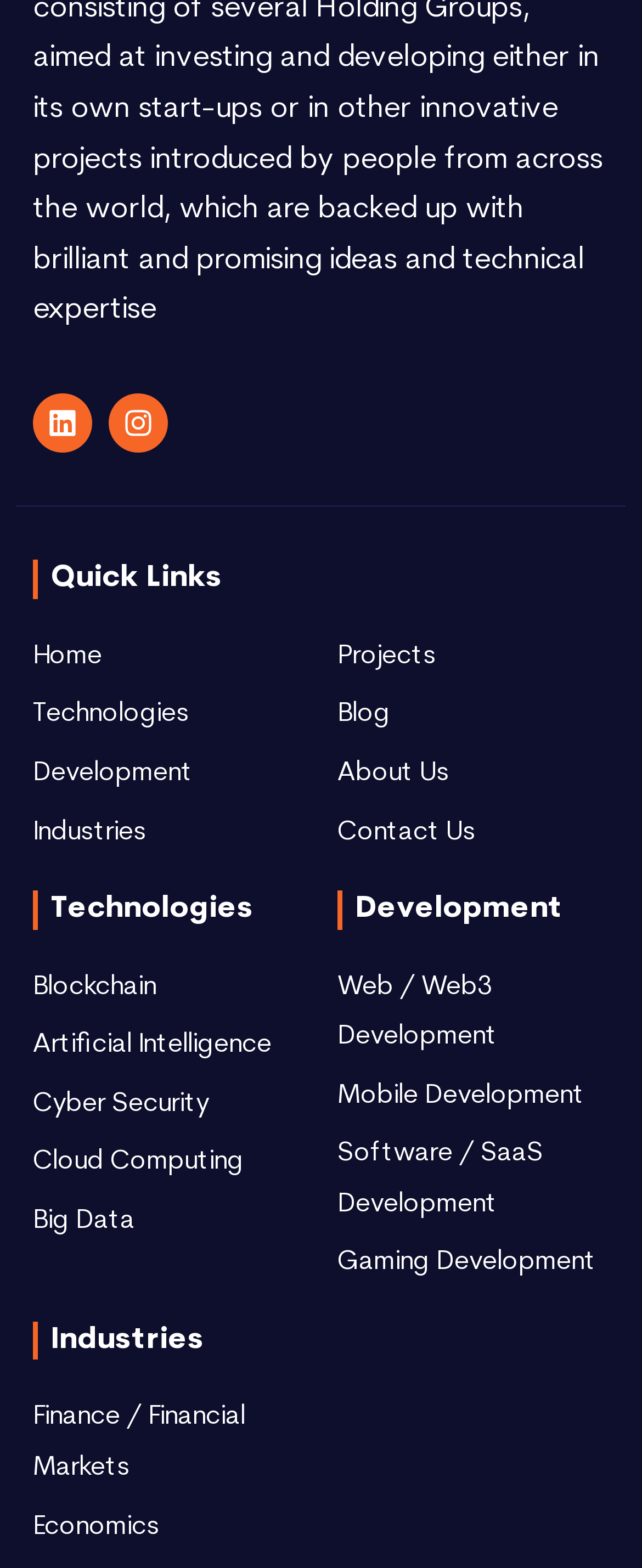Extract the bounding box coordinates for the UI element described as: "Finance / Financial Markets".

[0.051, 0.889, 0.474, 0.953]